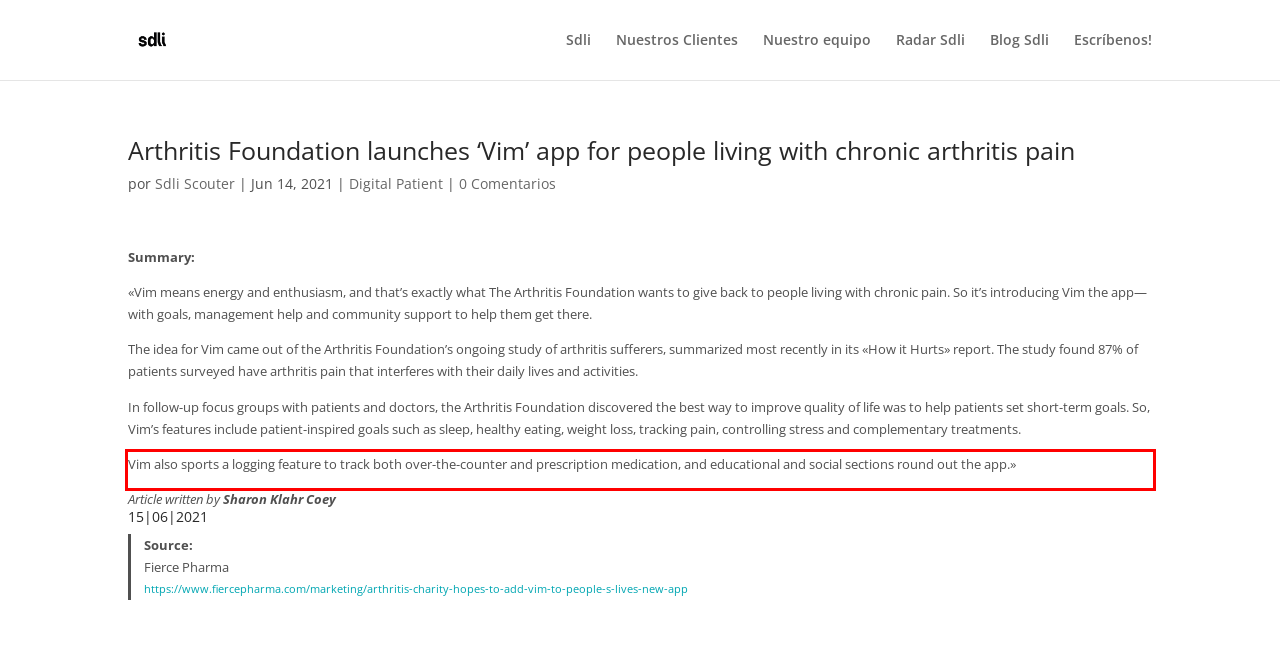The screenshot you have been given contains a UI element surrounded by a red rectangle. Use OCR to read and extract the text inside this red rectangle.

Vim also sports a logging feature to track both over-the-counter and prescription medication, and educational and social sections round out the app.»